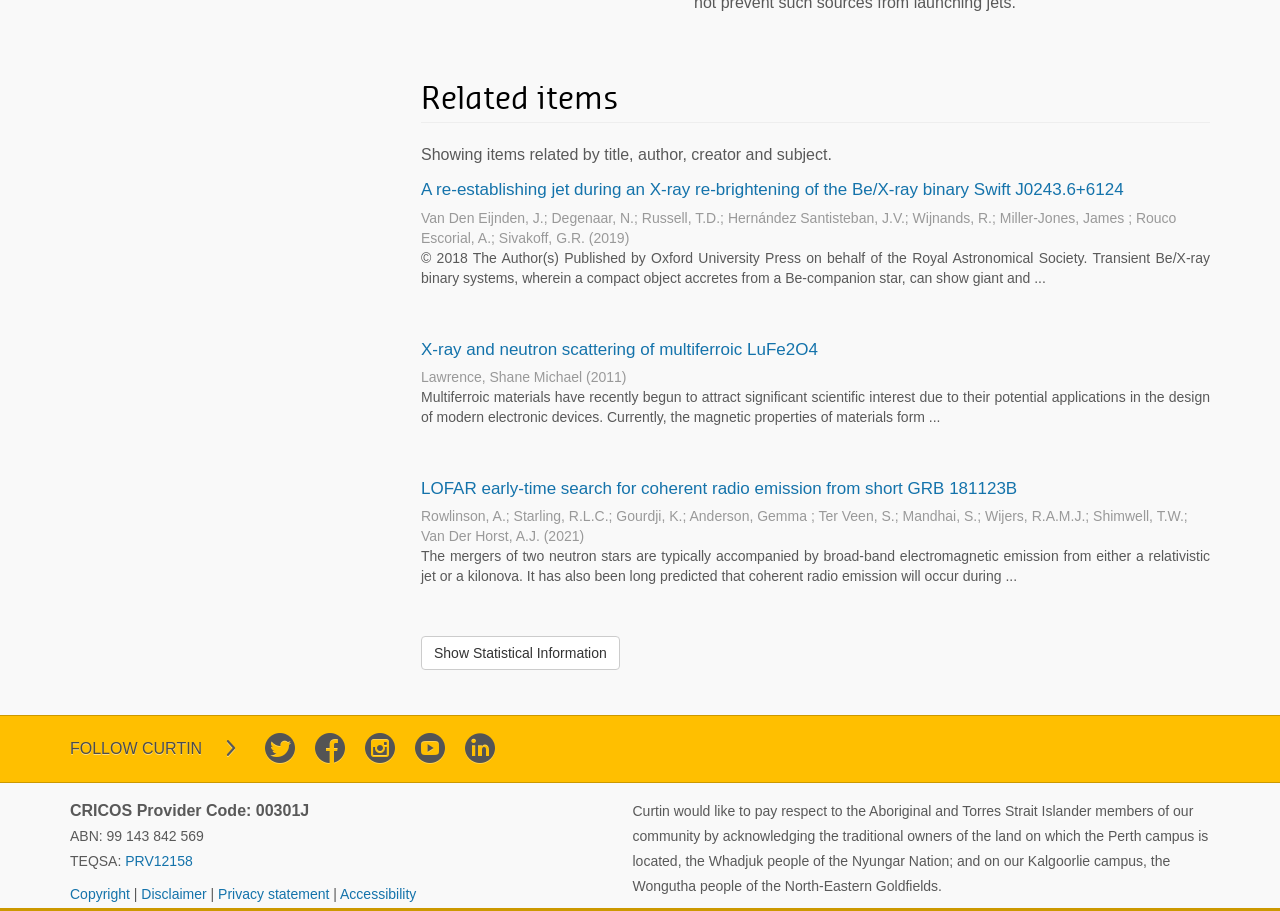How many articles are listed on the webpage?
Give a detailed response to the question by analyzing the screenshot.

I counted the number of articles listed on the webpage. There are 3 articles: 'A re-establishing jet during an X-ray re-brightening of the Be/X-ray binary Swift J0243.6+6124', 'X-ray and neutron scattering of multiferroic LuFe2O4', and 'LOFAR early-time search for coherent radio emission from short GRB 181123B'.